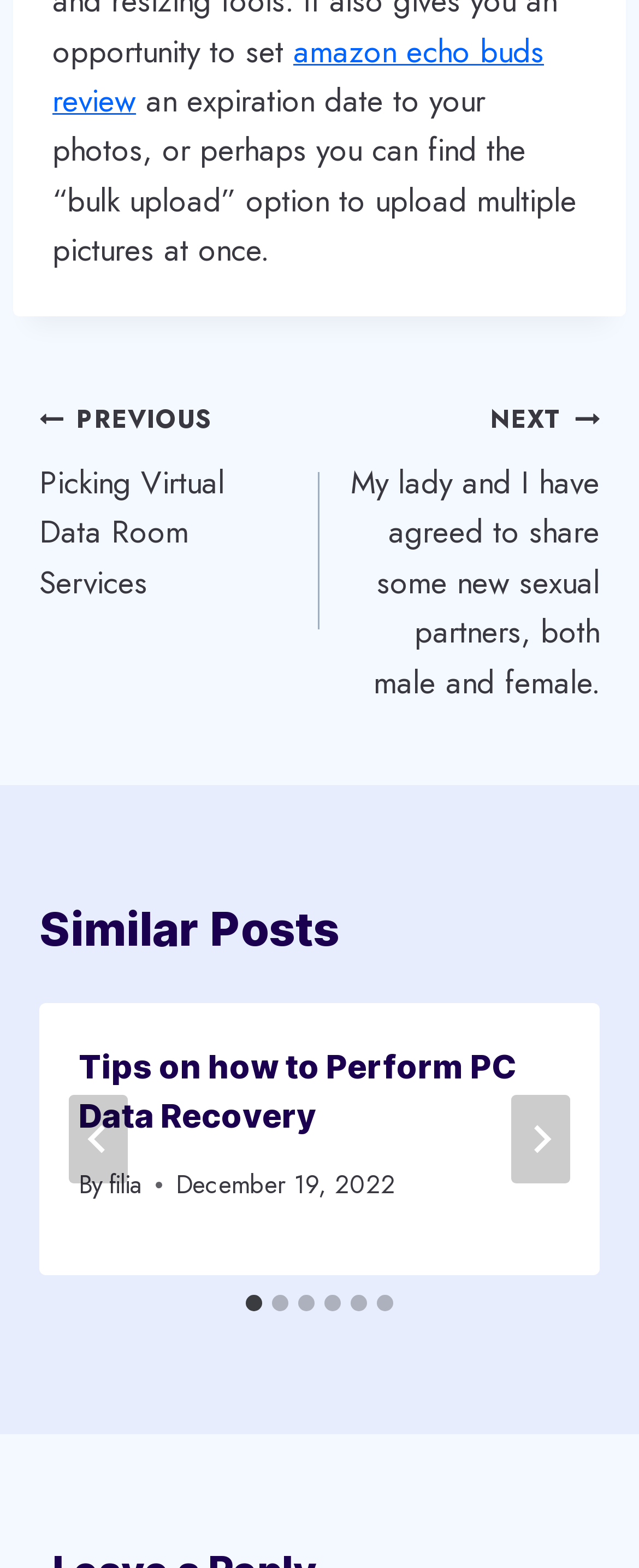What is the date of the post?
Look at the screenshot and respond with one word or a short phrase.

December 19, 2022